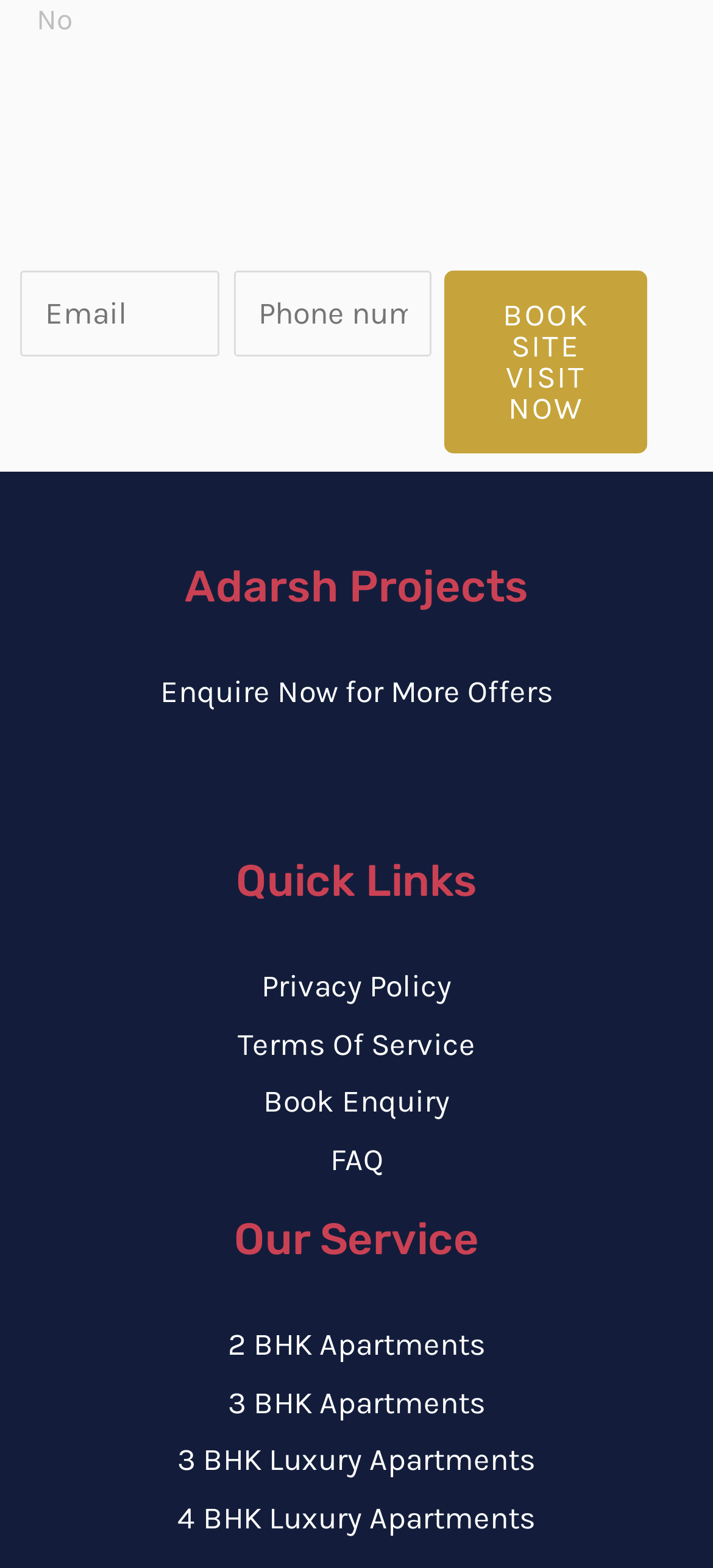How many types of apartments are listed in the 'Our Service' section?
Based on the image content, provide your answer in one word or a short phrase.

4